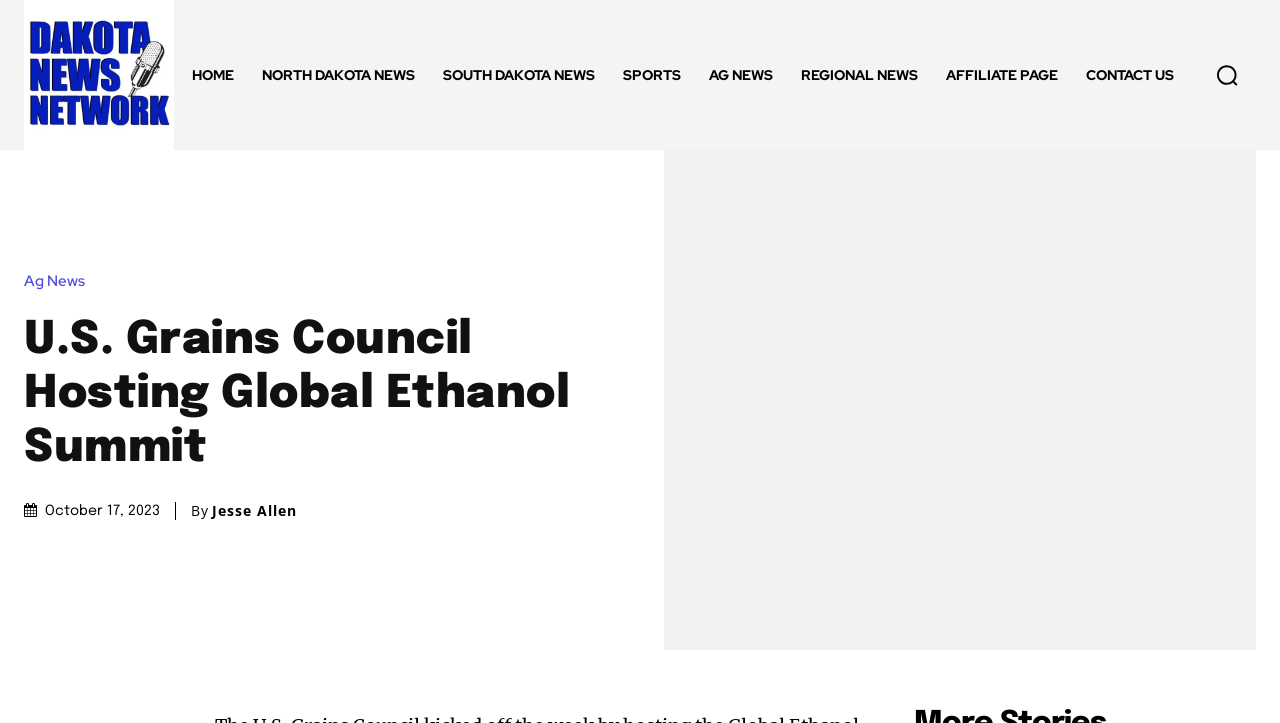Identify the bounding box coordinates for the element that needs to be clicked to fulfill this instruction: "read ag news". Provide the coordinates in the format of four float numbers between 0 and 1: [left, top, right, bottom].

[0.019, 0.379, 0.074, 0.4]